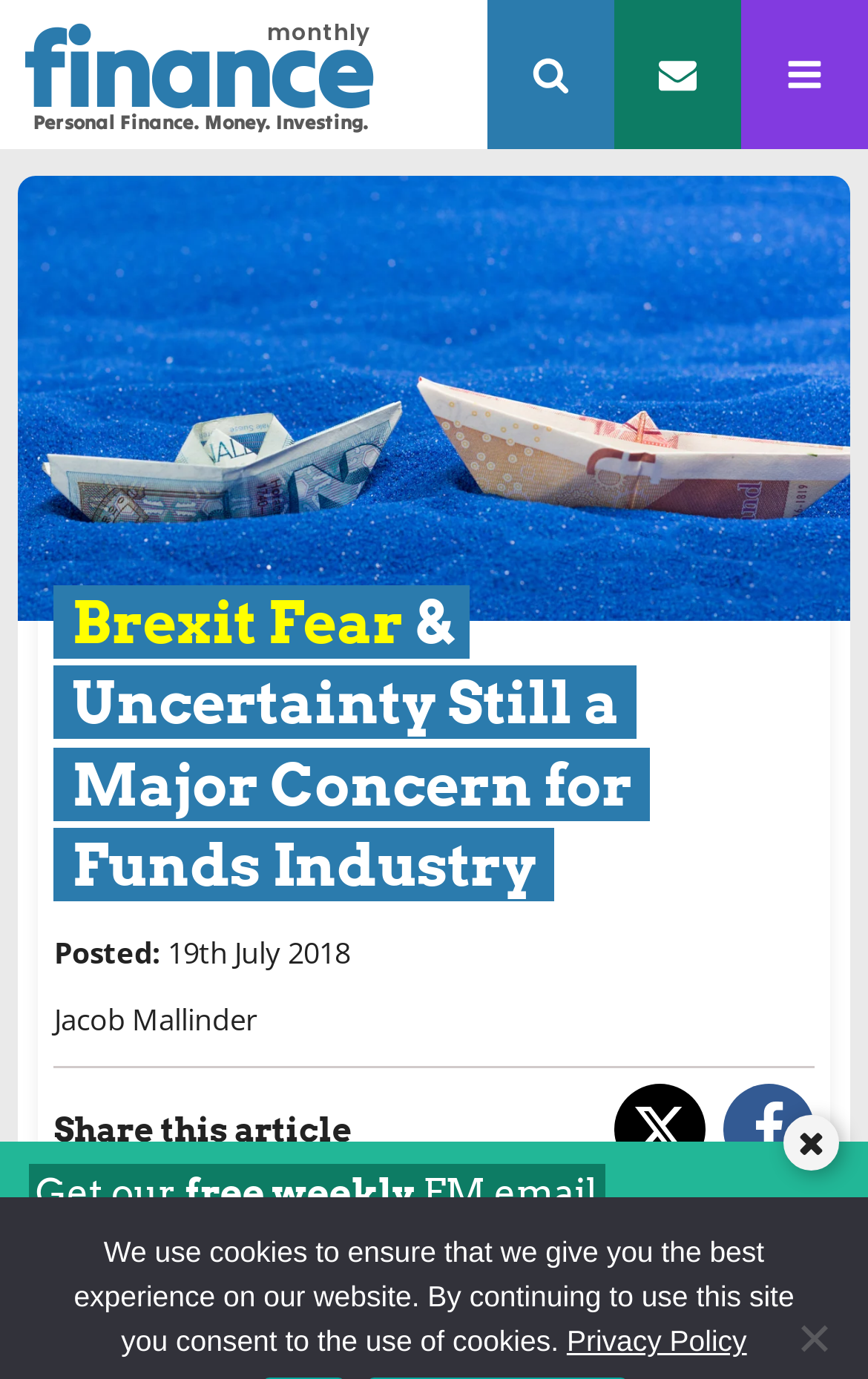Based on the visual content of the image, answer the question thoroughly: What social media platform is represented by the icon with an 'x'?

I found the social media platform represented by the icon with an 'x' by looking at the icon and the adjacent text 'Share on Twitter', which suggests that the icon is for Twitter.